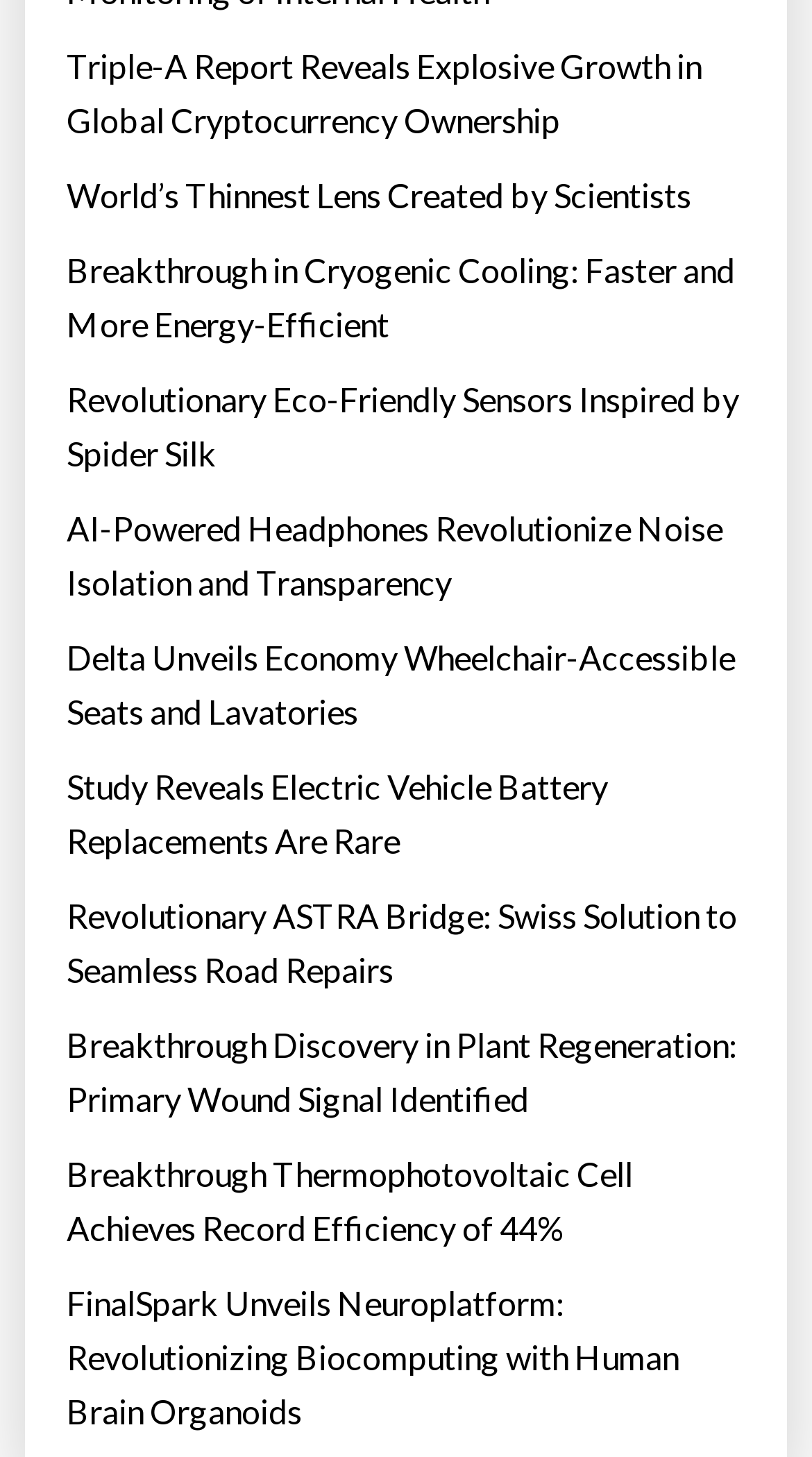What is the vertical position of the link 'Breakthrough in Cryogenic Cooling: Faster and More Energy-Efficient'? Please answer the question using a single word or phrase based on the image.

Above the middle